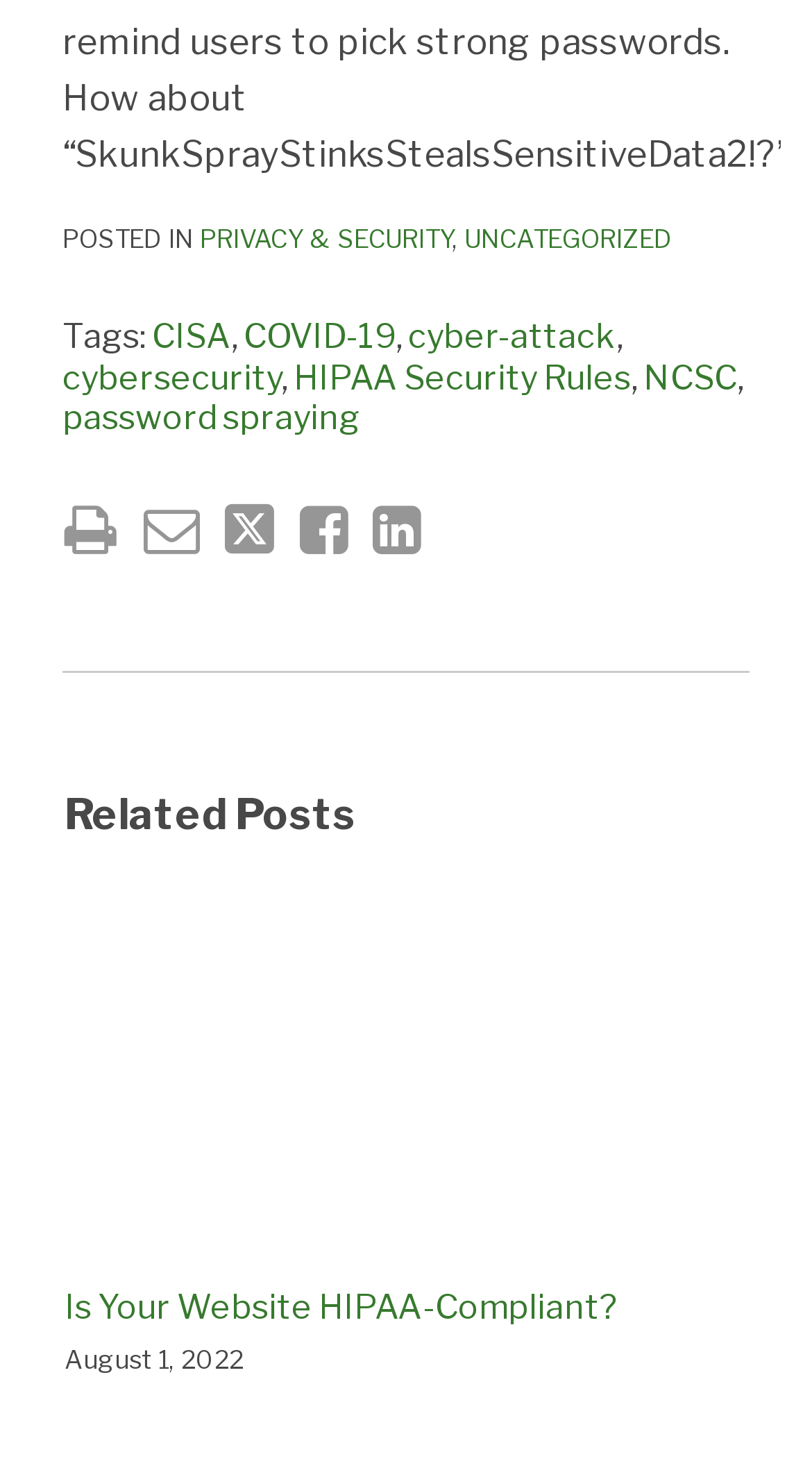Given the description of a UI element: "Tweet this post", identify the bounding box coordinates of the matching element in the webpage screenshot.

[0.277, 0.339, 0.338, 0.379]